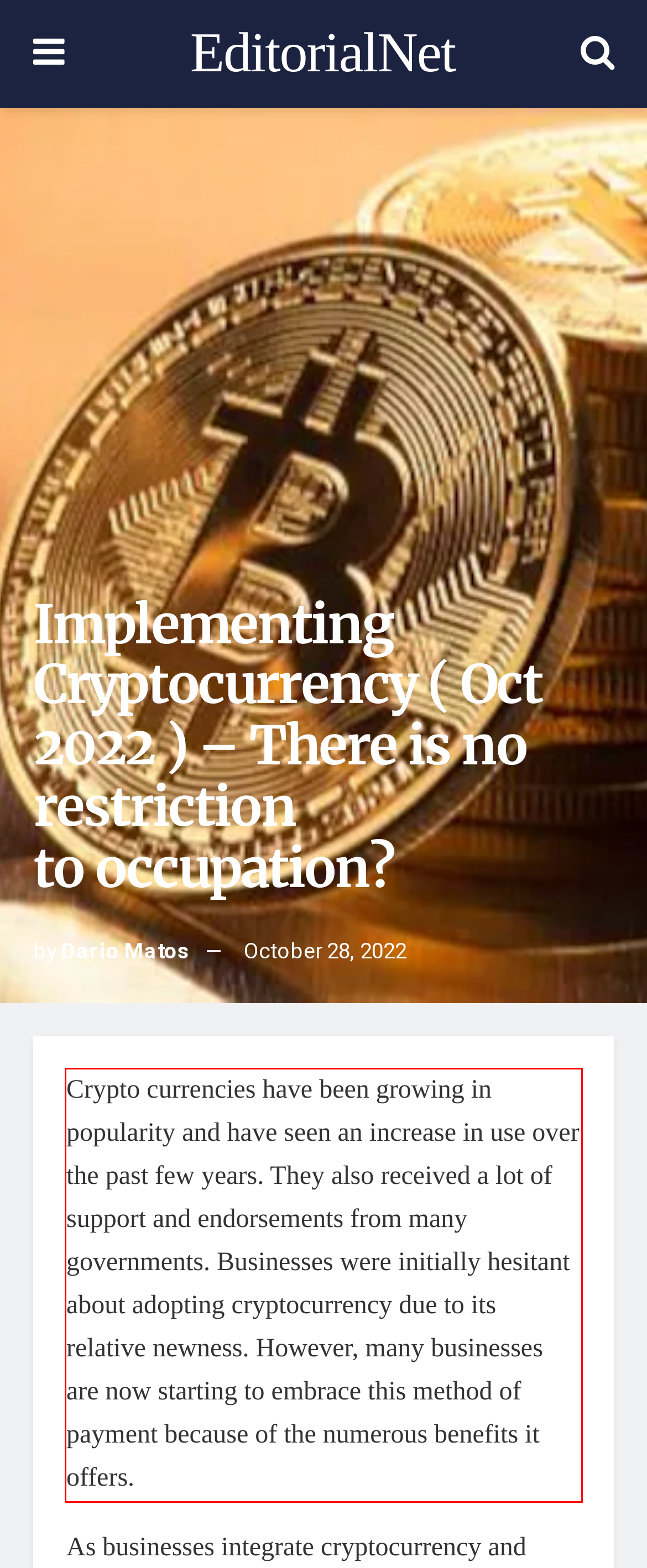You have a screenshot with a red rectangle around a UI element. Recognize and extract the text within this red bounding box using OCR.

Crypto currencies have been growing in popularity and have seen an increase in use over the past few years. They also received a lot of support and endorsements from many governments. Businesses were initially hesitant about adopting cryptocurrency due to its relative newness. However, many businesses are now starting to embrace this method of payment because of the numerous benefits it offers.